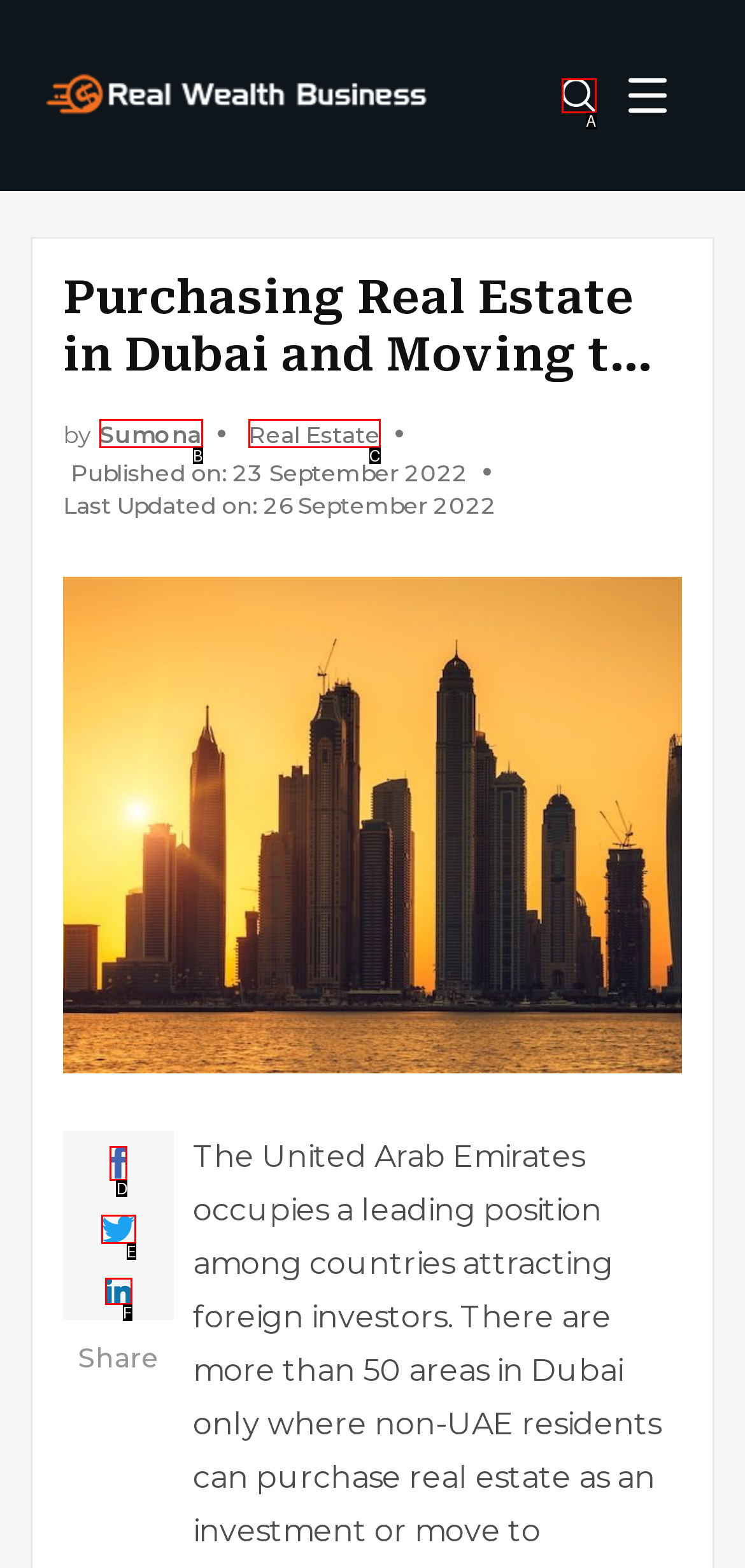Match the description: aria-label="Share Link" to one of the options shown. Reply with the letter of the best match.

D